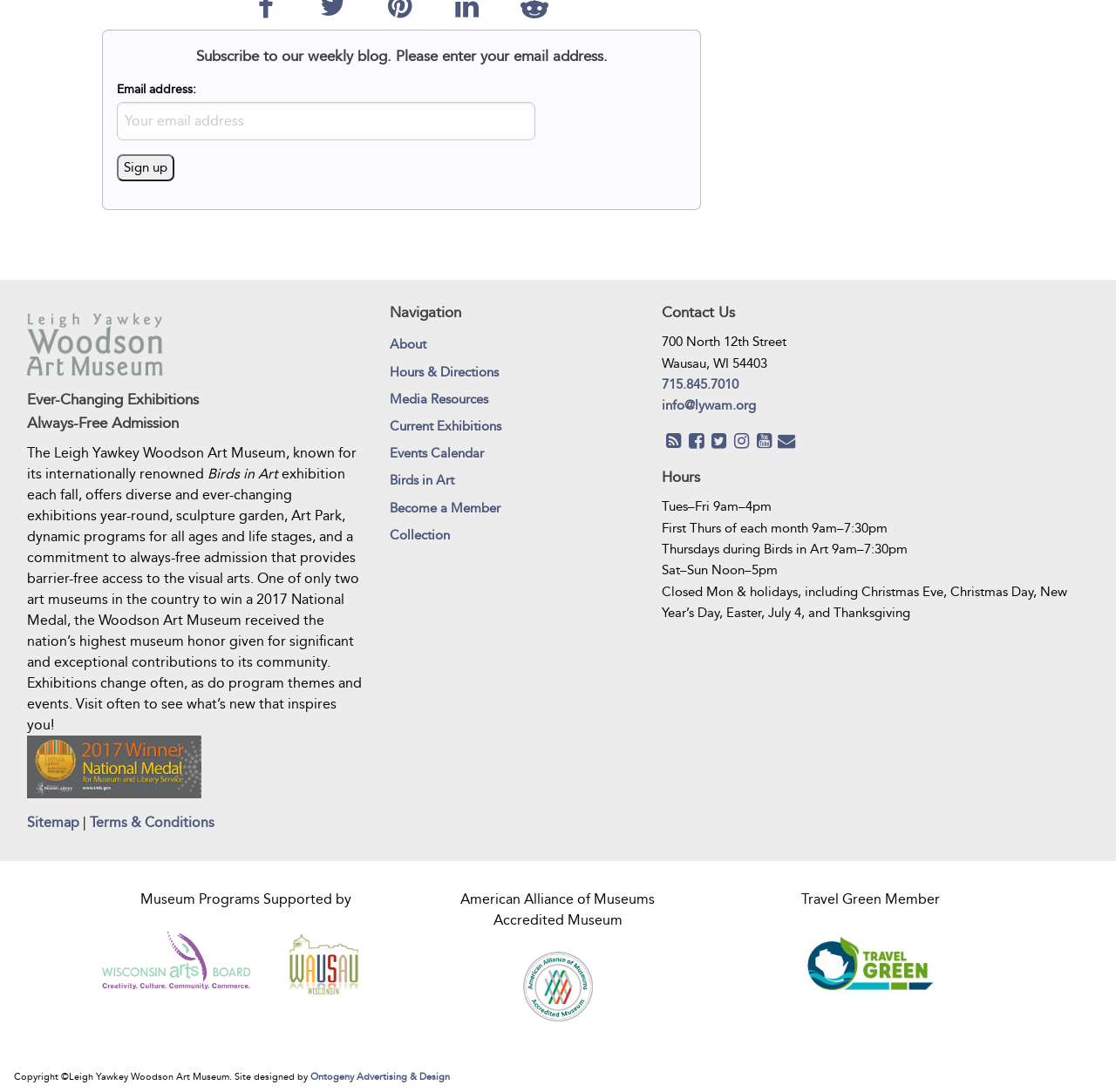Please provide the bounding box coordinates for the UI element as described: "title="Watch Our Videos on YouTube"". The coordinates must be four floats between 0 and 1, represented as [left, top, right, bottom].

[0.674, 0.396, 0.695, 0.411]